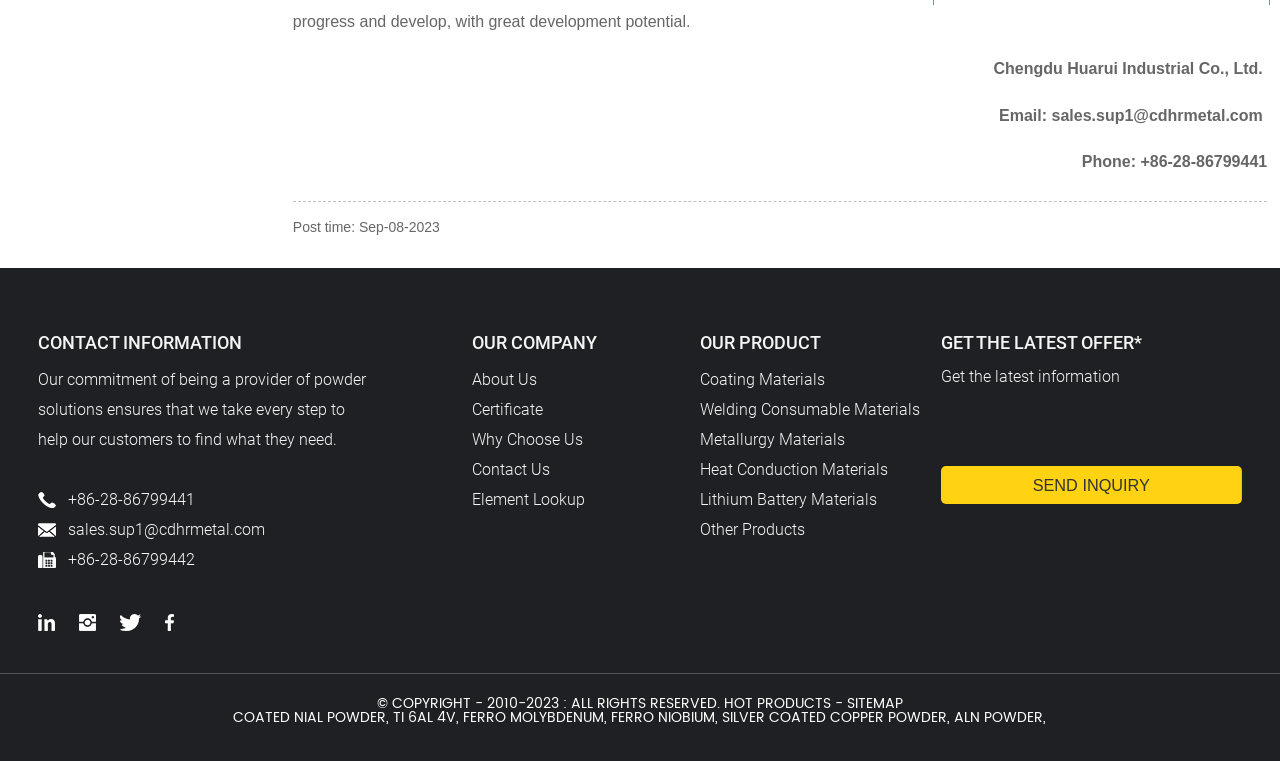Bounding box coordinates are specified in the format (top-left x, top-left y, bottom-right x, bottom-right y). All values are floating point numbers bounded between 0 and 1. Please provide the bounding box coordinate of the region this sentence describes: send inquiry

[0.735, 0.612, 0.97, 0.662]